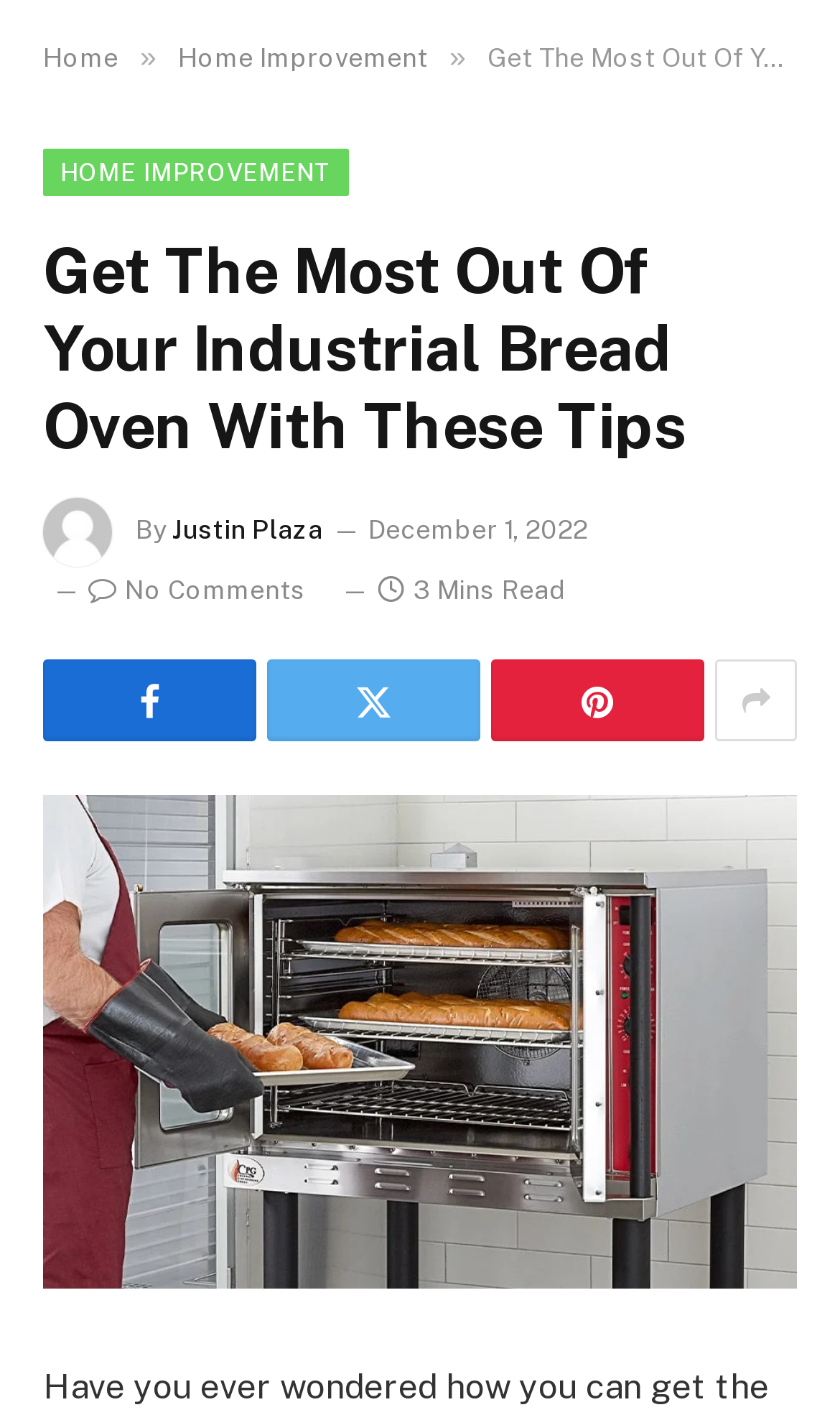Pinpoint the bounding box coordinates of the clickable area needed to execute the instruction: "view home improvement category". The coordinates should be specified as four float numbers between 0 and 1, i.e., [left, top, right, bottom].

[0.212, 0.03, 0.509, 0.052]